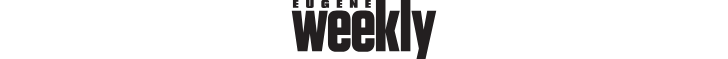Explain in detail what you see in the image.

The image prominently features the logo of "Eugene Weekly," a publication dedicated to local news, arts, and culture. The bold, dynamic typography emphasizes "WEEKLY," drawing attention to its regular publication schedule. Above the main title, the word "Eugene" is displayed in a lighter font, establishing the publication's connection to the local community. This visual branding encapsulates the essence of a community-focused media outlet, reflecting its commitment to delivering engaging and relevant content to its readers. The overall design is modern and inviting, aimed at fostering a sense of connection with its audience.